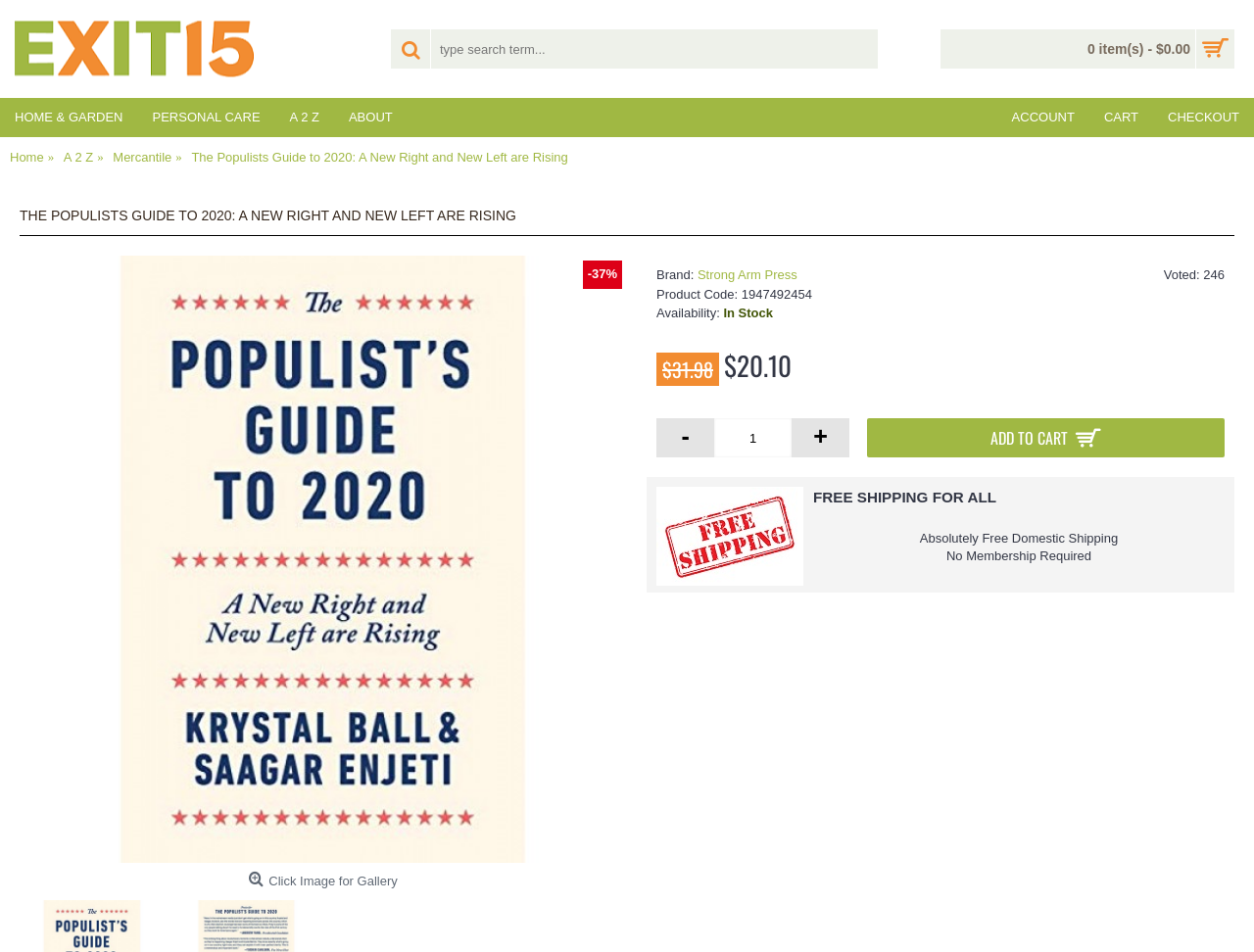Extract the heading text from the webpage.

THE POPULISTS GUIDE TO 2020: A NEW RIGHT AND NEW LEFT ARE RISING